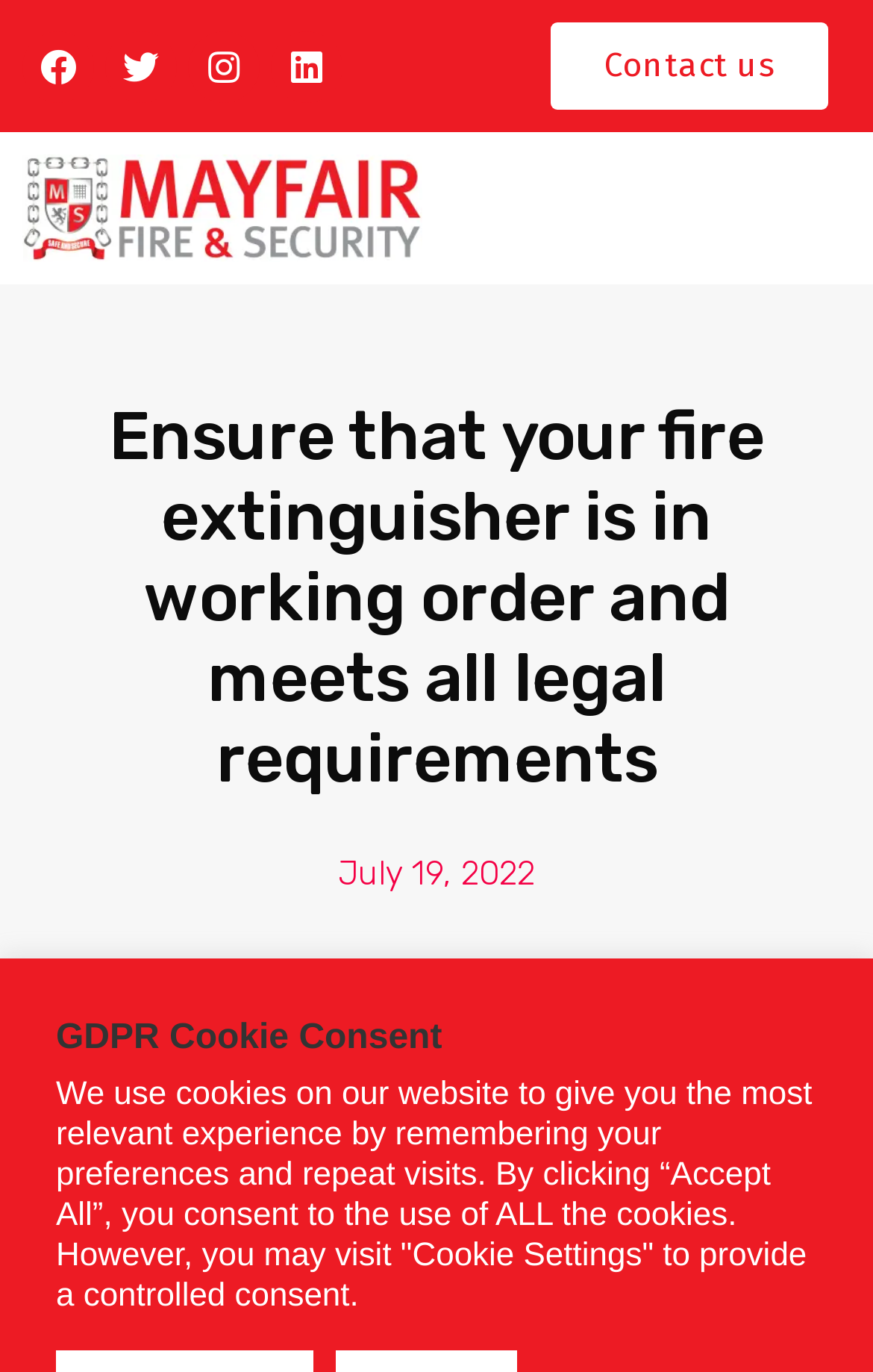Identify the bounding box for the element characterized by the following description: "July 19, 2022".

[0.387, 0.615, 0.613, 0.659]